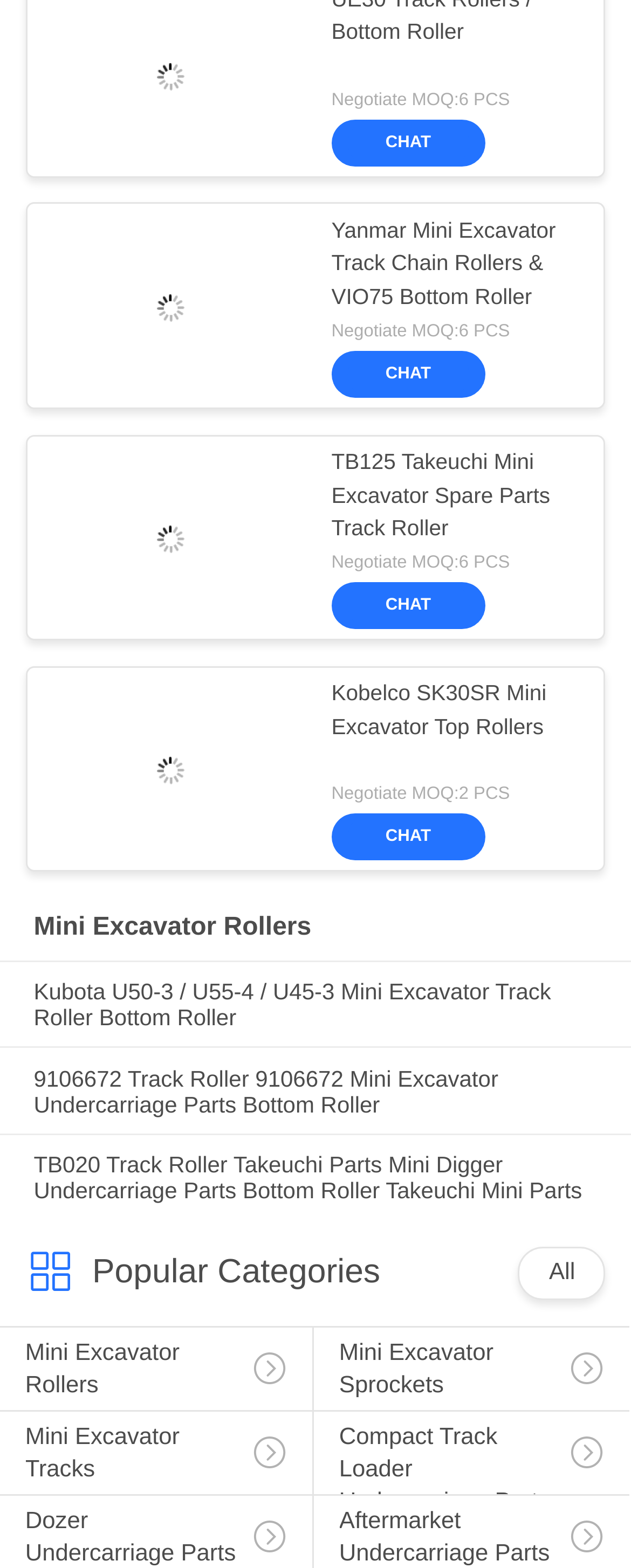Indicate the bounding box coordinates of the element that needs to be clicked to satisfy the following instruction: "View profile of mmilli". The coordinates should be four float numbers between 0 and 1, i.e., [left, top, right, bottom].

None